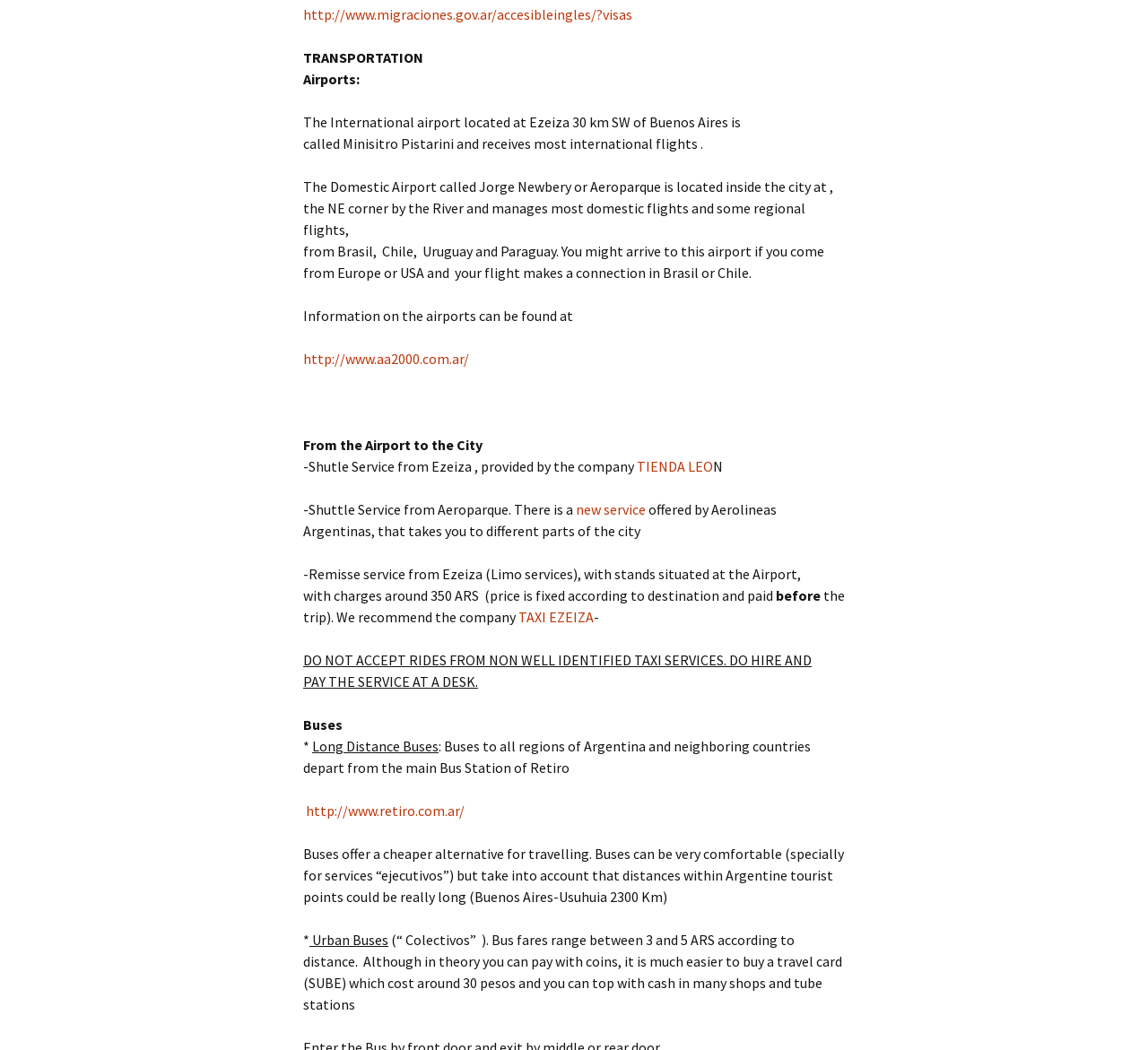Determine the bounding box coordinates in the format (top-left x, top-left y, bottom-right x, bottom-right y). Ensure all values are floating point numbers between 0 and 1. Identify the bounding box of the UI element described by: TIENDA LEO

[0.555, 0.436, 0.621, 0.453]